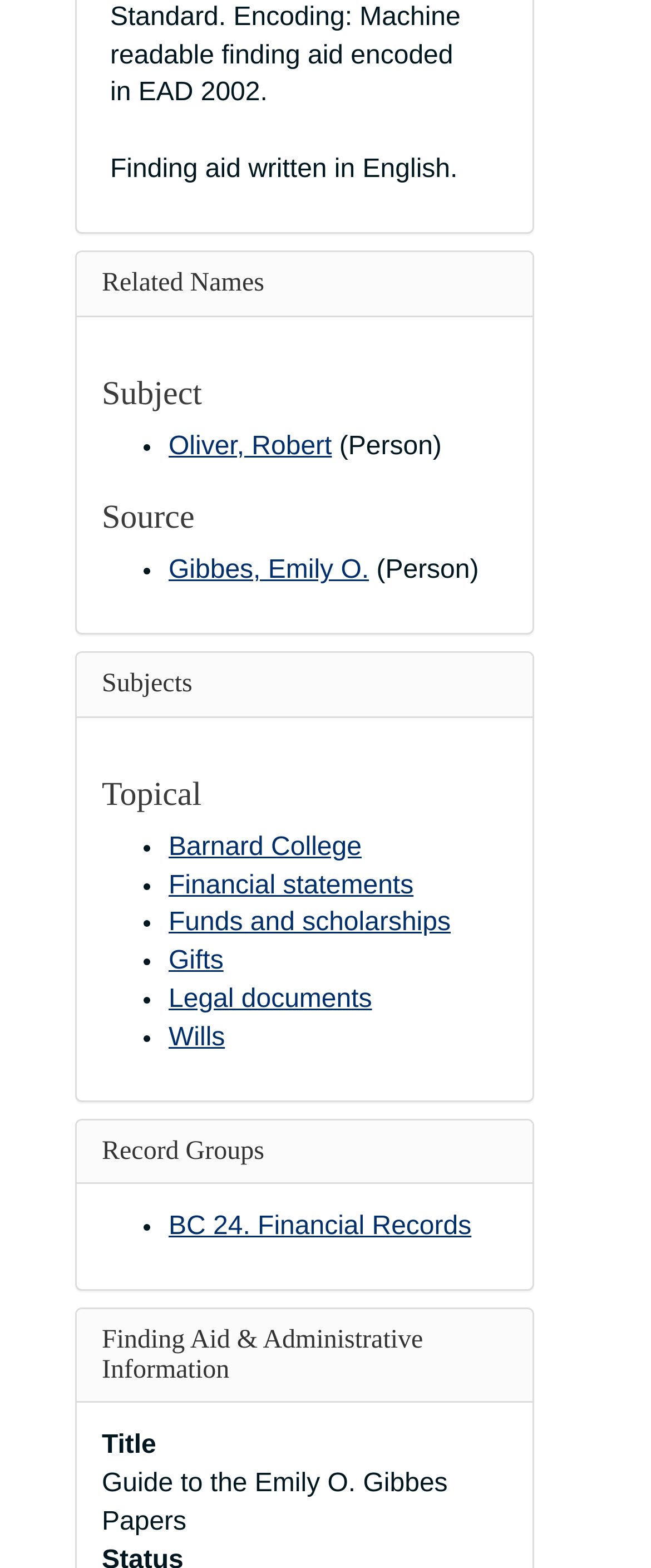Using the description: "Finding Aid & Administrative Information", identify the bounding box of the corresponding UI element in the screenshot.

[0.156, 0.846, 0.65, 0.883]